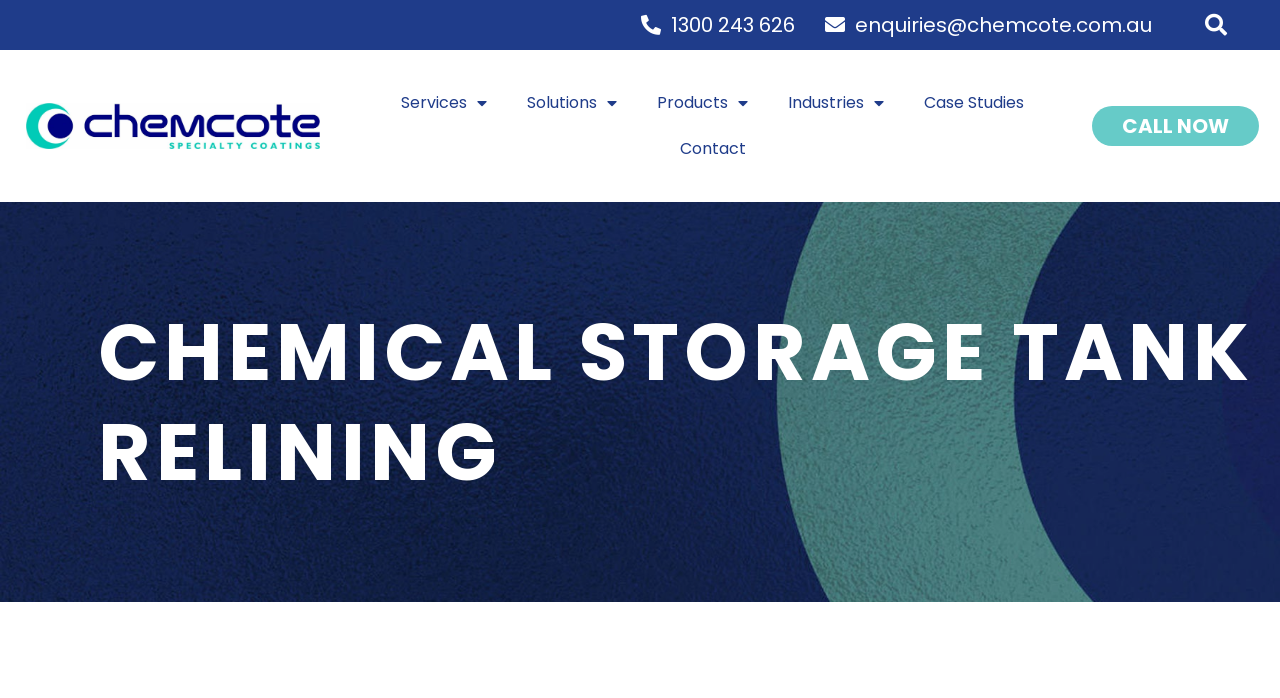Locate the heading on the webpage and return its text.

CHEMICAL STORAGE TANK RELINING